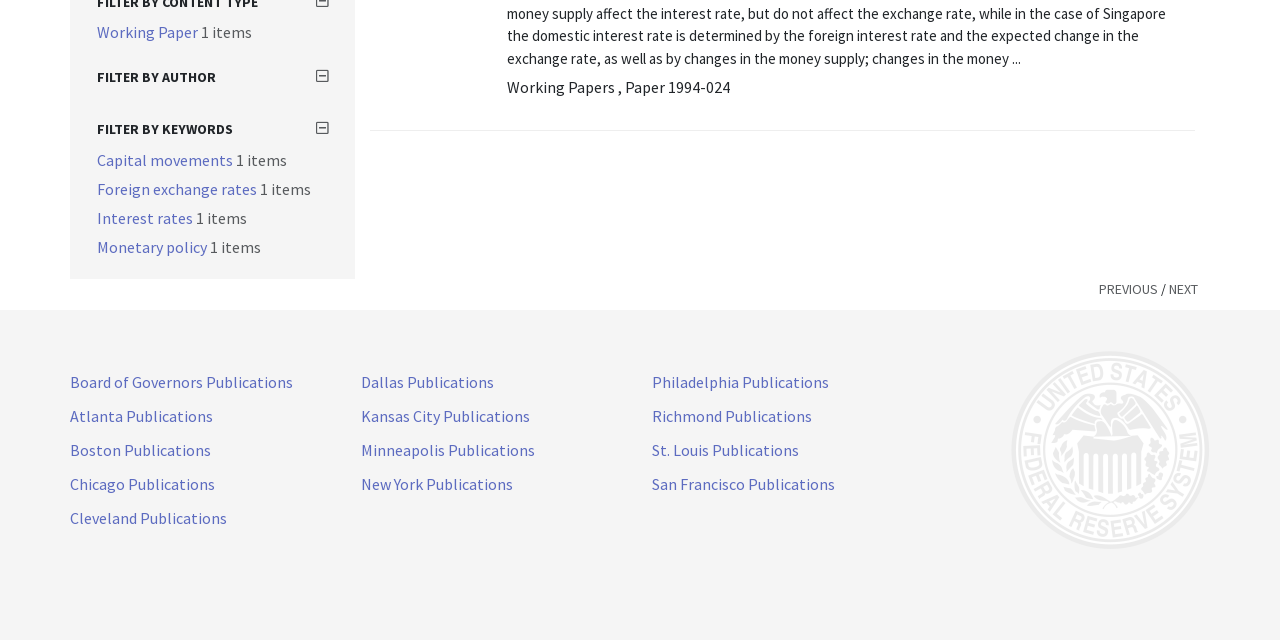Provide the bounding box coordinates of the HTML element this sentence describes: "Dallas Publications". The bounding box coordinates consist of four float numbers between 0 and 1, i.e., [left, top, right, bottom].

[0.282, 0.581, 0.386, 0.612]